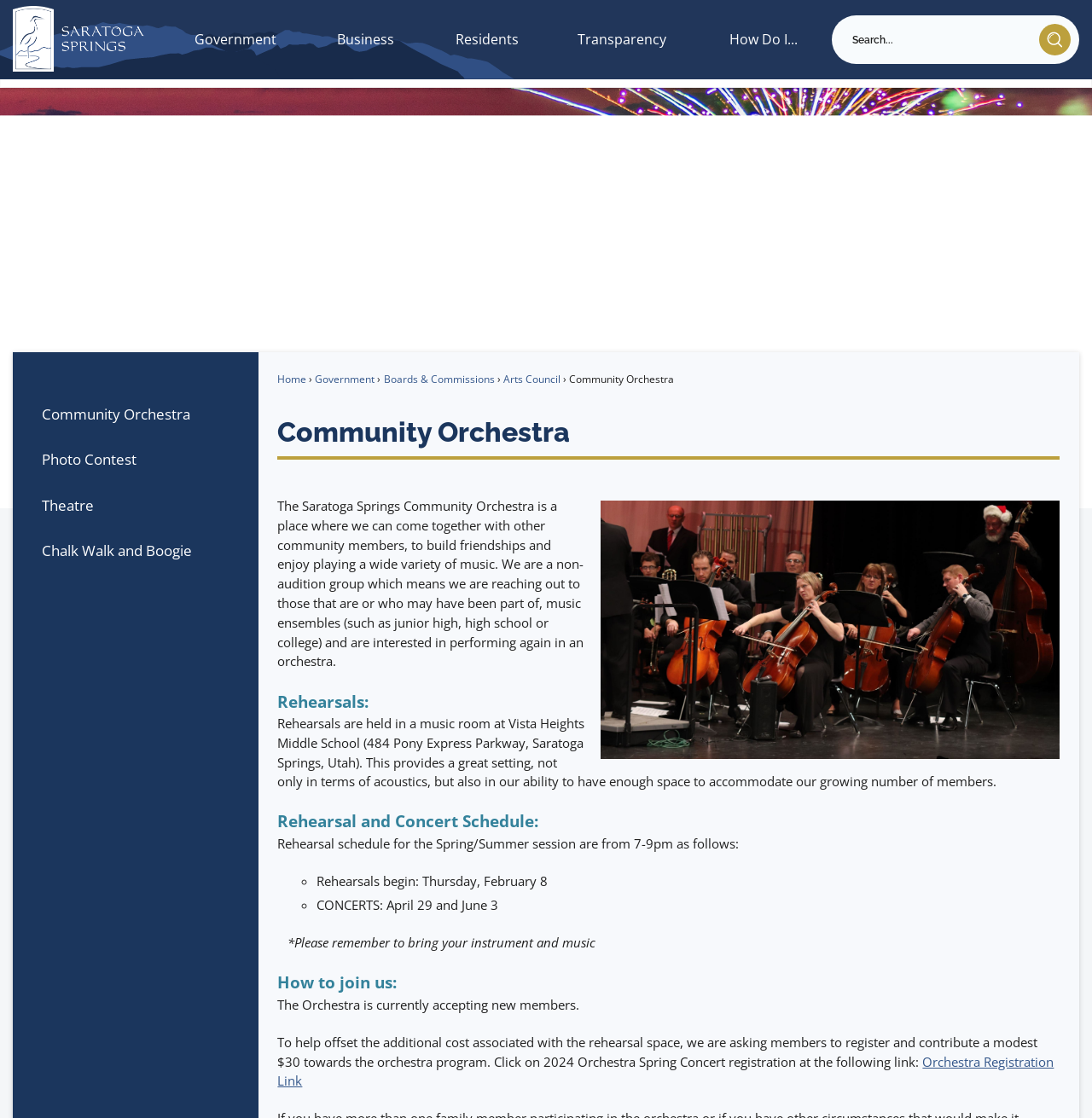What time are the rehearsals?
Please provide a single word or phrase based on the screenshot.

7-9pm